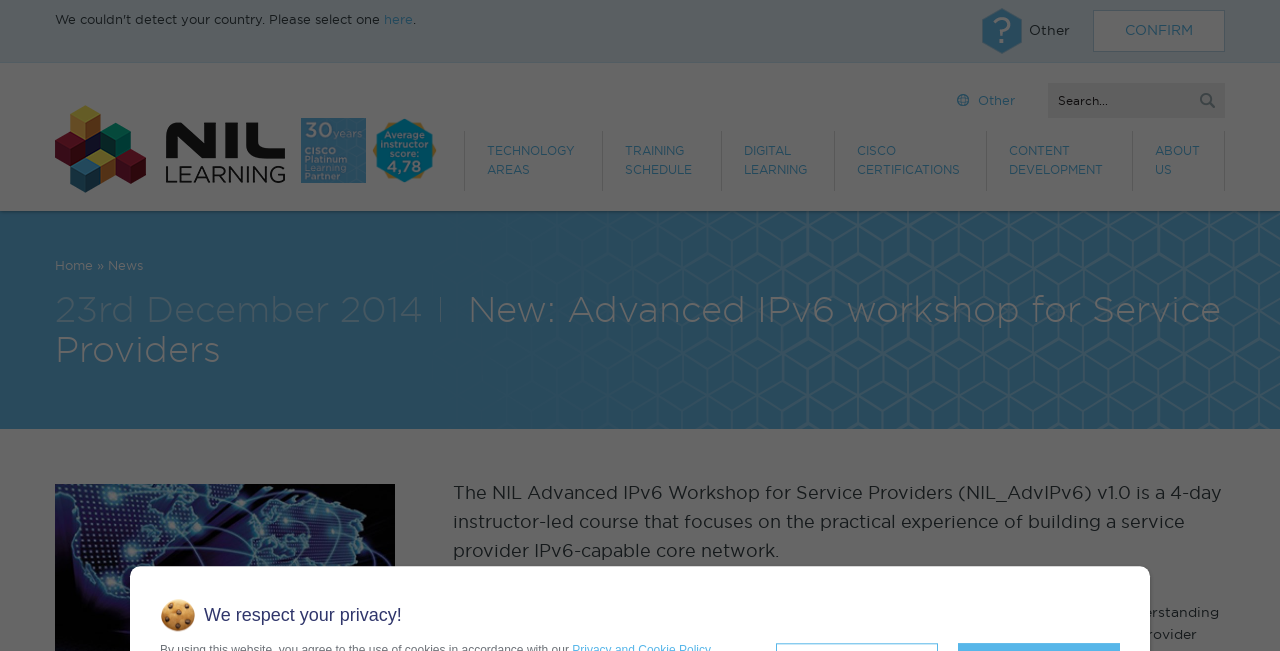Describe all significant elements and features of the webpage.

The webpage appears to be a course description page for the "NIL Advanced IPv6 Workshop for Service Providers" offered by an Authorized Cisco Training Center. 

At the top, there is a navigation menu with links to "Home", "News", and other sections. Below this, there is a prominent heading announcing the course, accompanied by a brief description of the course, which is a 4-day instructor-led course focusing on building a service provider IPv6-capable core network.

To the left of the course description, there is an image with a caption "30 years CISCO Platium Learning Partner" and another image displaying an instructor score of 4.78. 

On the right side, there are several links to different sections, including "TECHNOLOGY AREAS", "TRAINING SCHEDULE", "DIGITAL LEARNING", "CISCO CERTIFICATIONS", "CONTENT DEVELOPMENT", and "ABOUT US". 

Further down, there is a search bar with a "Search" button. Below this, there is a figure with an image, and a link to "CONFIRM" is placed to the right of it. 

At the very bottom, there is a heading "We respect your privacy!" and a small image.